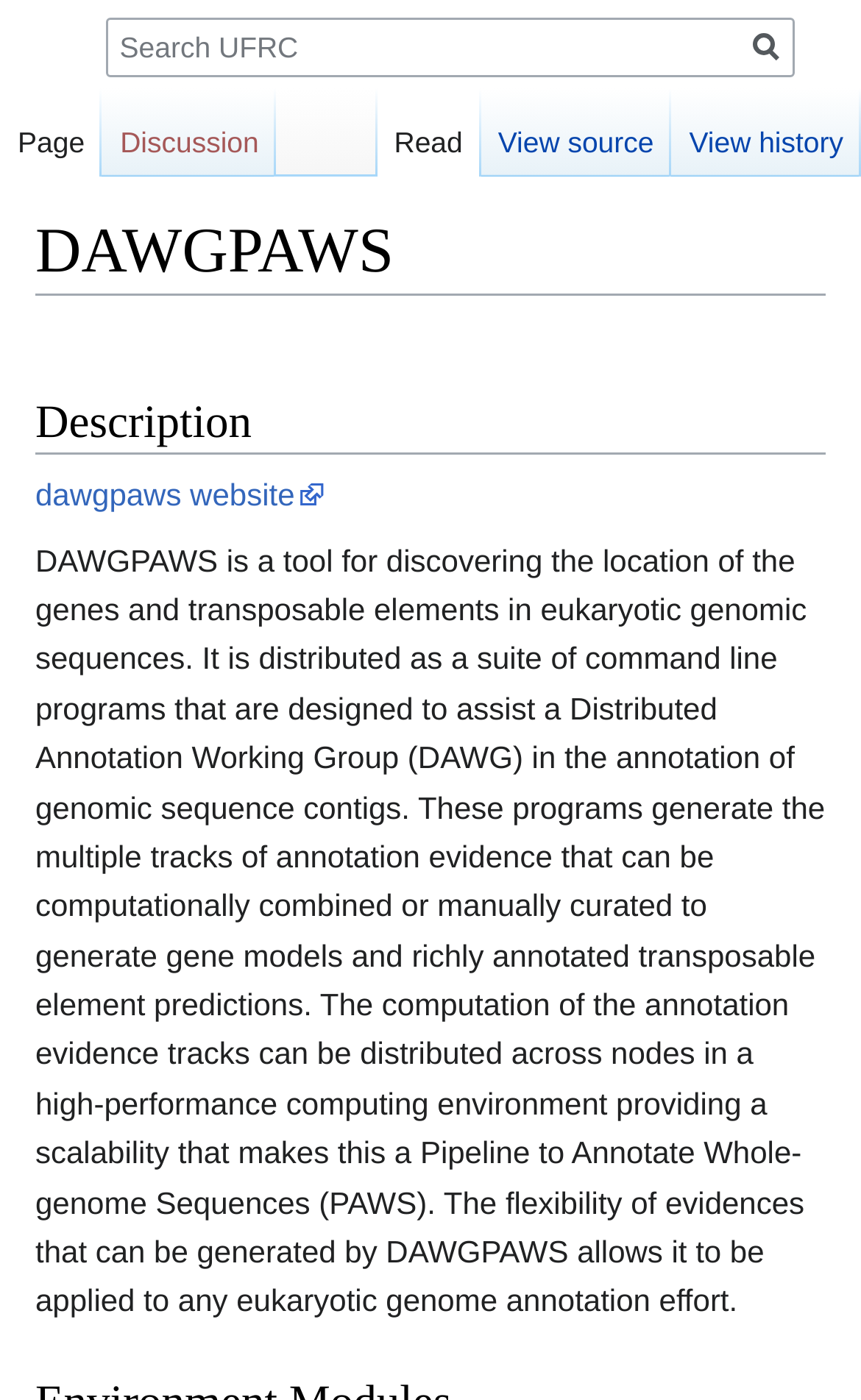What is DAWGPAWS used for?
Based on the visual, give a brief answer using one word or a short phrase.

Gene and transposable element discovery